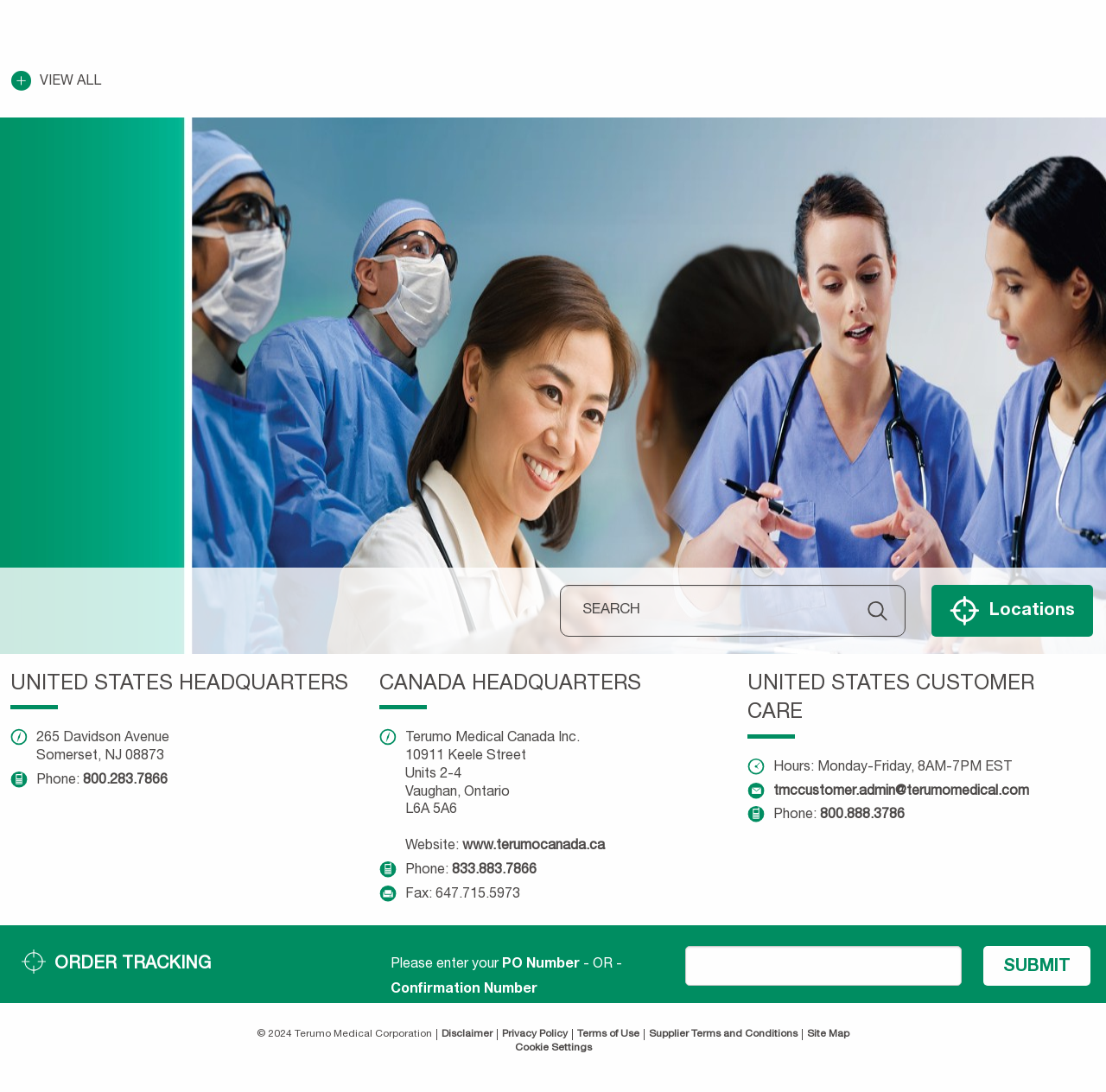What is the phone number for customer care in the United States?
Refer to the image and offer an in-depth and detailed answer to the question.

I found the phone number by looking at the section labeled 'UNITED STATES CUSTOMER CARE' which contains the phone number '800.888.3786'.